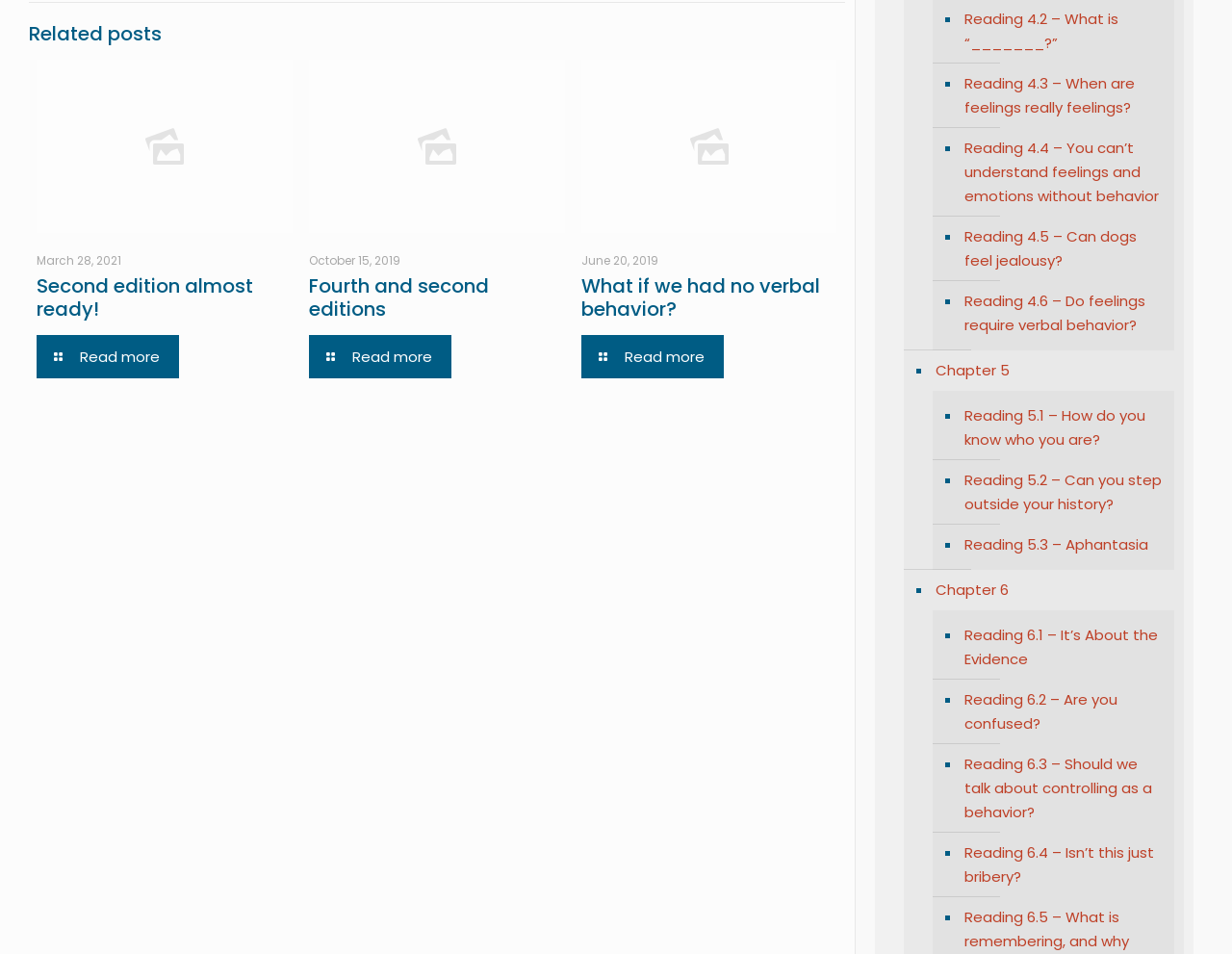What is the title of the first related post? Analyze the screenshot and reply with just one word or a short phrase.

Second edition almost ready!